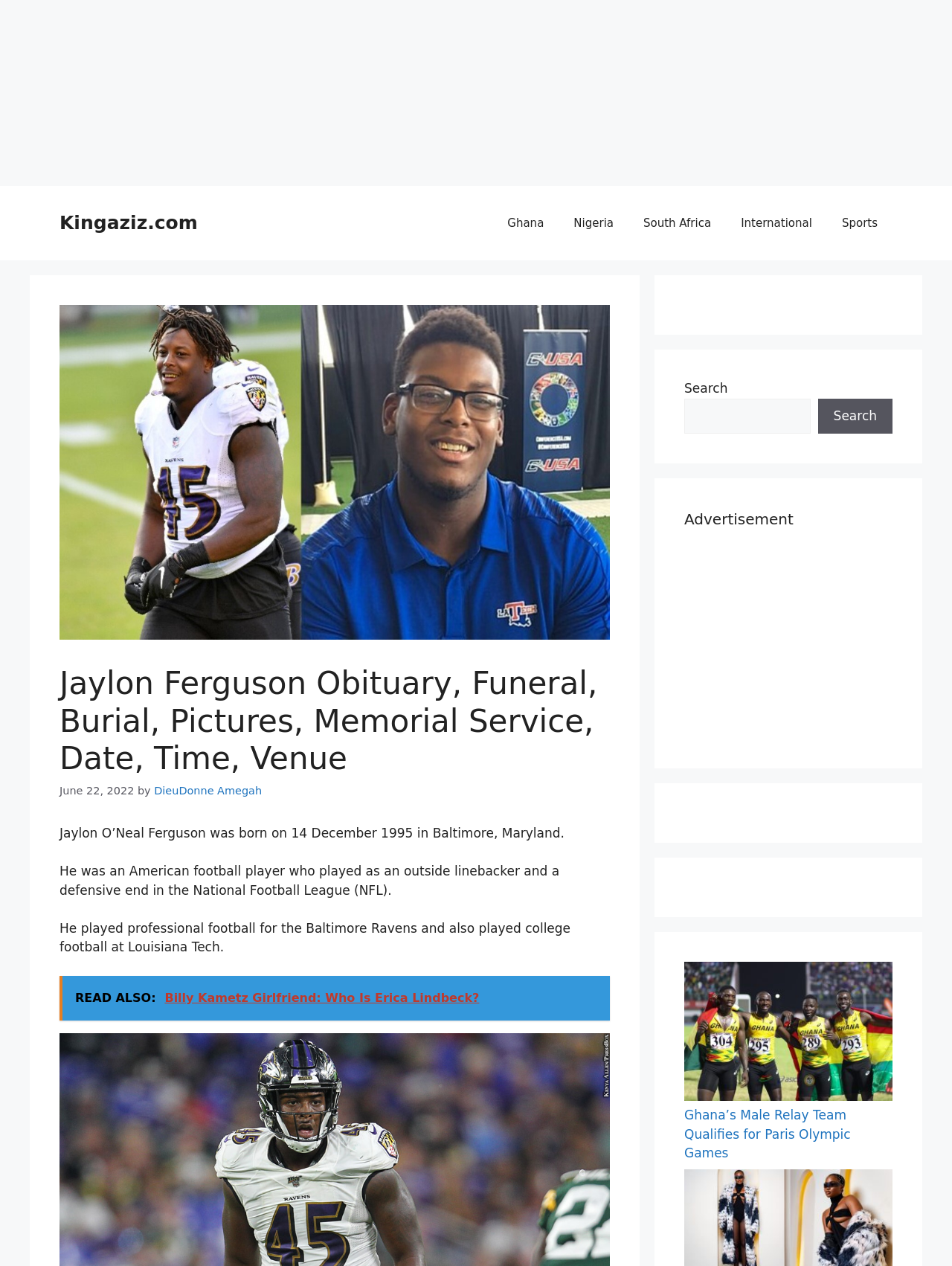What is the date of the article?
Look at the image and provide a detailed response to the question.

The answer can be found in the time element that displays the date of the article, which states 'June 22, 2022'.